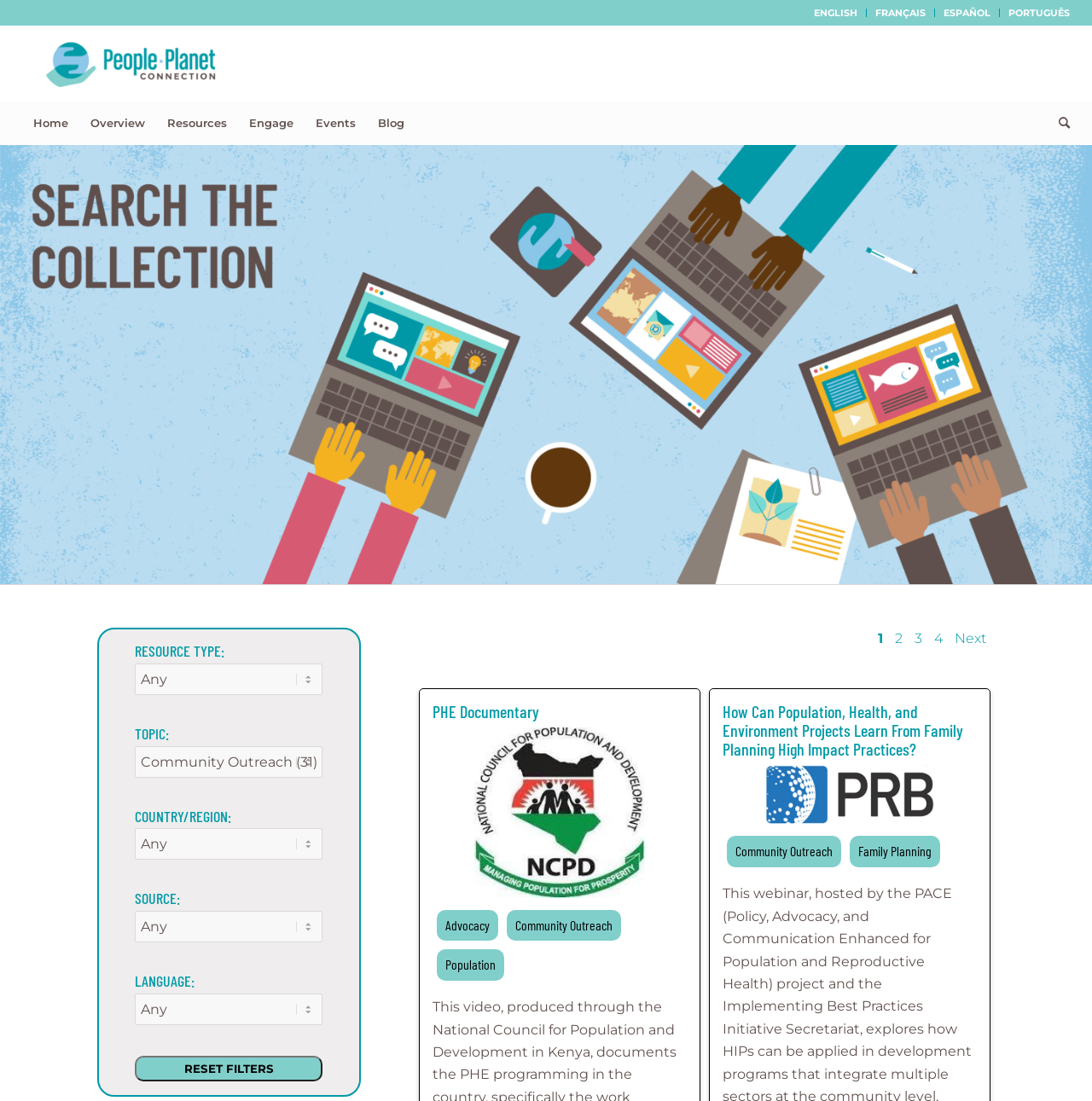Using the element description provided, determine the bounding box coordinates in the format (top-left x, top-left y, bottom-right x, bottom-right y). Ensure that all values are floating point numbers between 0 and 1. Element description: Français

[0.802, 0.001, 0.848, 0.022]